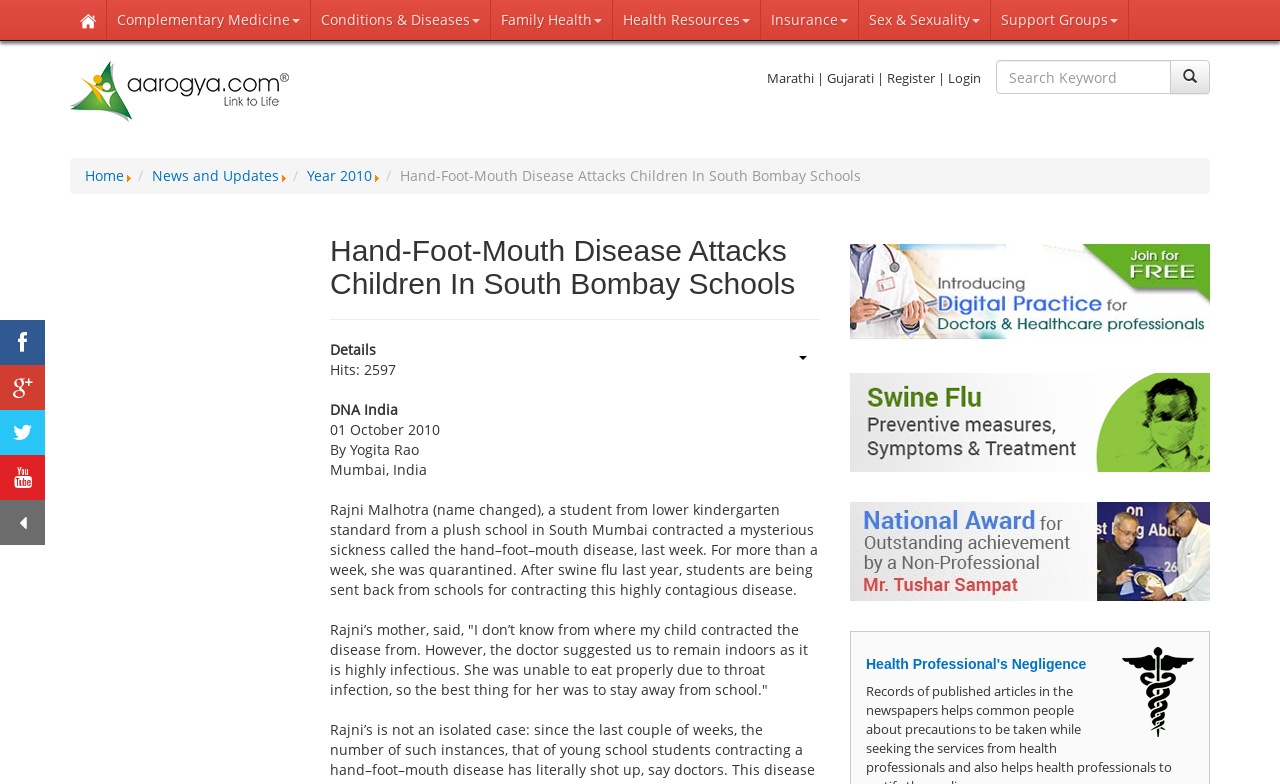Pinpoint the bounding box coordinates of the clickable area needed to execute the instruction: "Click on the Home link". The coordinates should be specified as four float numbers between 0 and 1, i.e., [left, top, right, bottom].

[0.055, 0.0, 0.084, 0.051]